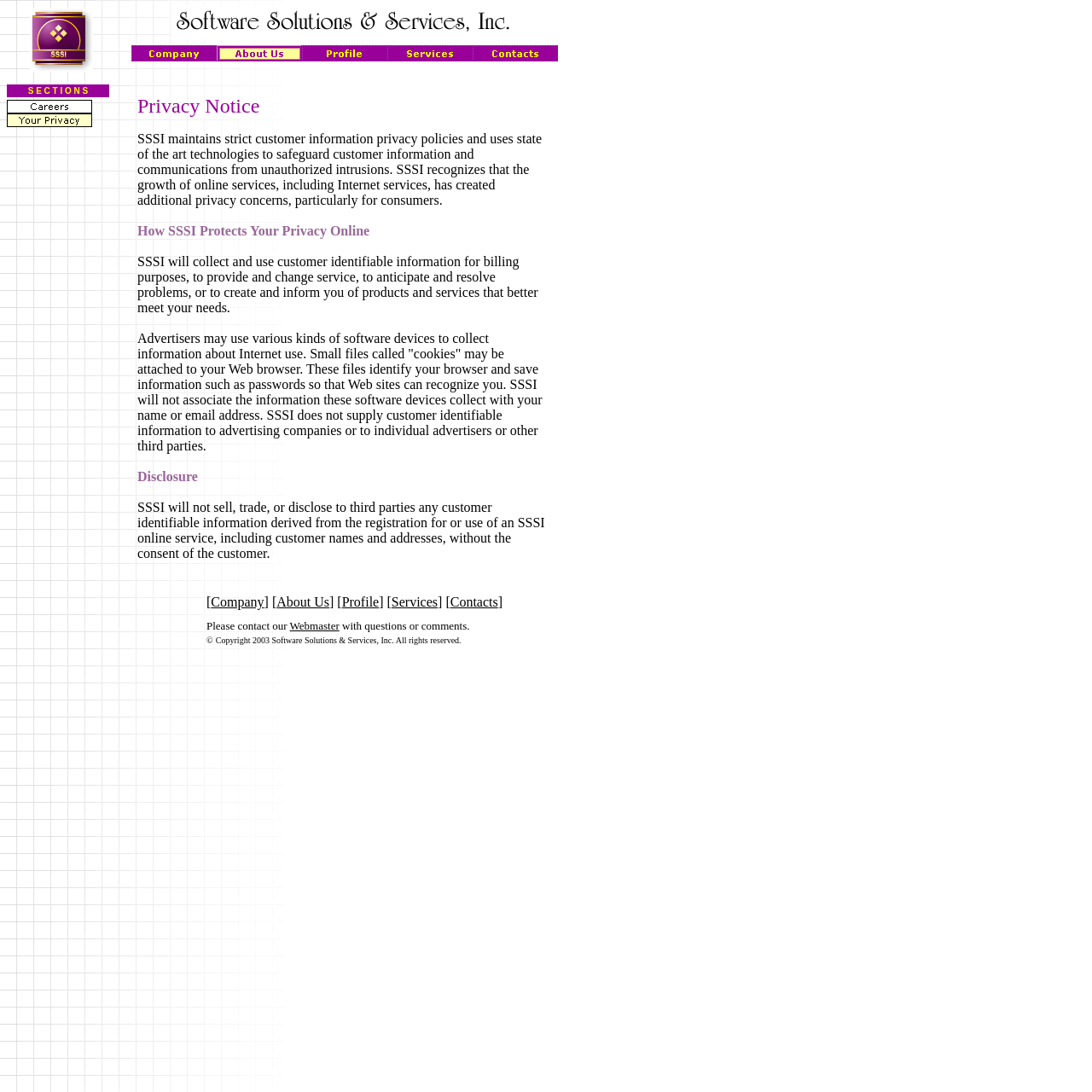Summarize the webpage with intricate details.

The webpage is about privacy, with a focus on SSSI's (the company's) privacy policies and practices. At the top, there is a section with links to different parts of the website, including "Careers", "Your Privacy", "Company", "About Us", "Profile", "Services", and "Contacts". 

Below this section, there is a long paragraph of text that explains SSSI's approach to customer privacy, including how they collect and use customer information, their policies on cookies and advertising, and their commitment to not selling or disclosing customer information to third parties. 

The text is divided into sections, with headings such as "How SSSI Protects Your Privacy Online" and "Disclosure". There are no images on the page, but there are several links to other parts of the website. The overall layout is organized and easy to follow, with clear headings and concise text.